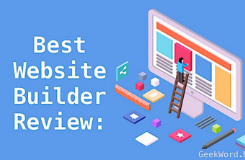What do the abstract shapes symbolize?
Based on the visual, give a brief answer using one word or a short phrase.

Tools and features